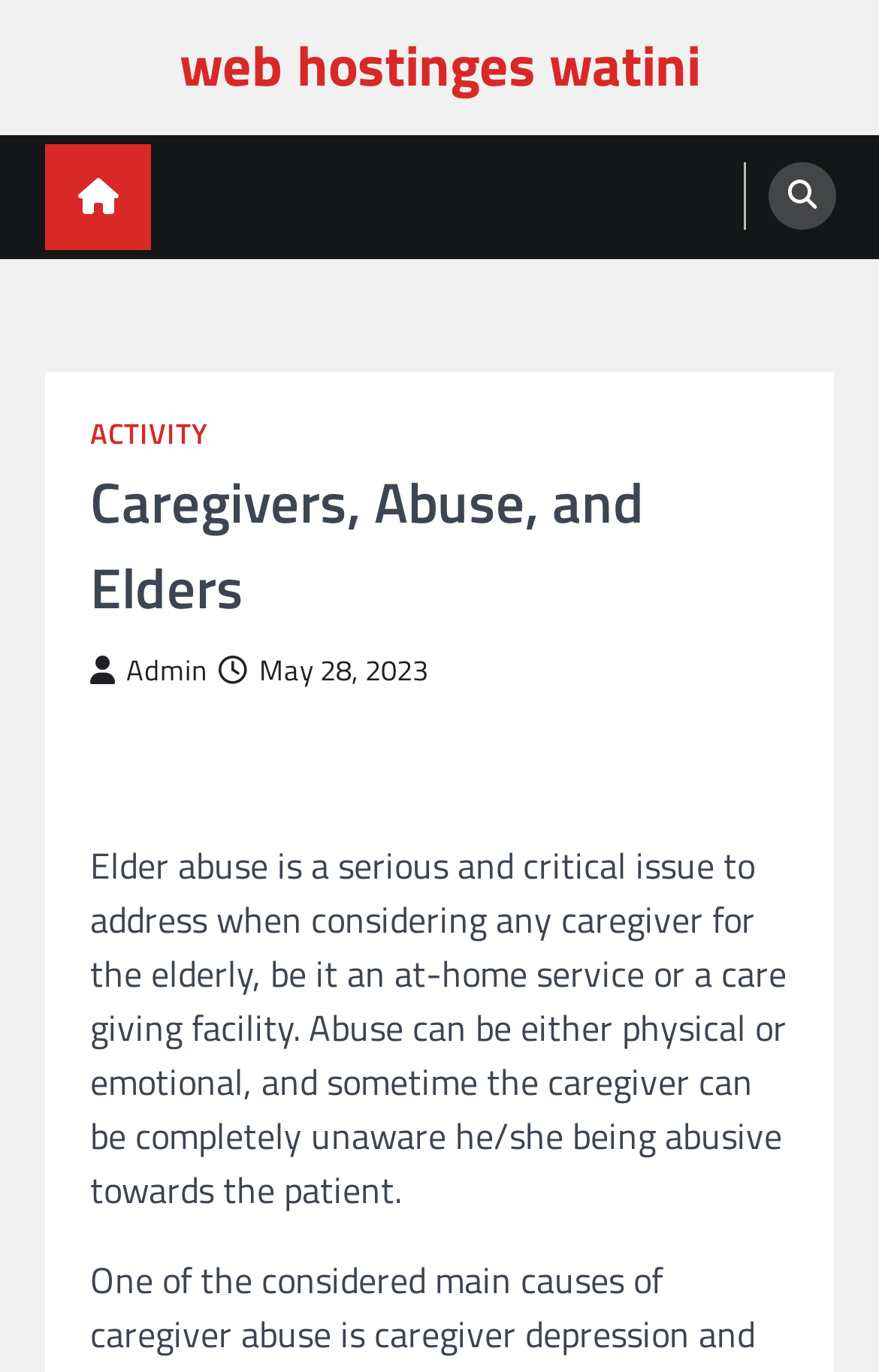What type of abuse is mentioned on this webpage?
Using the image, respond with a single word or phrase.

Physical or emotional